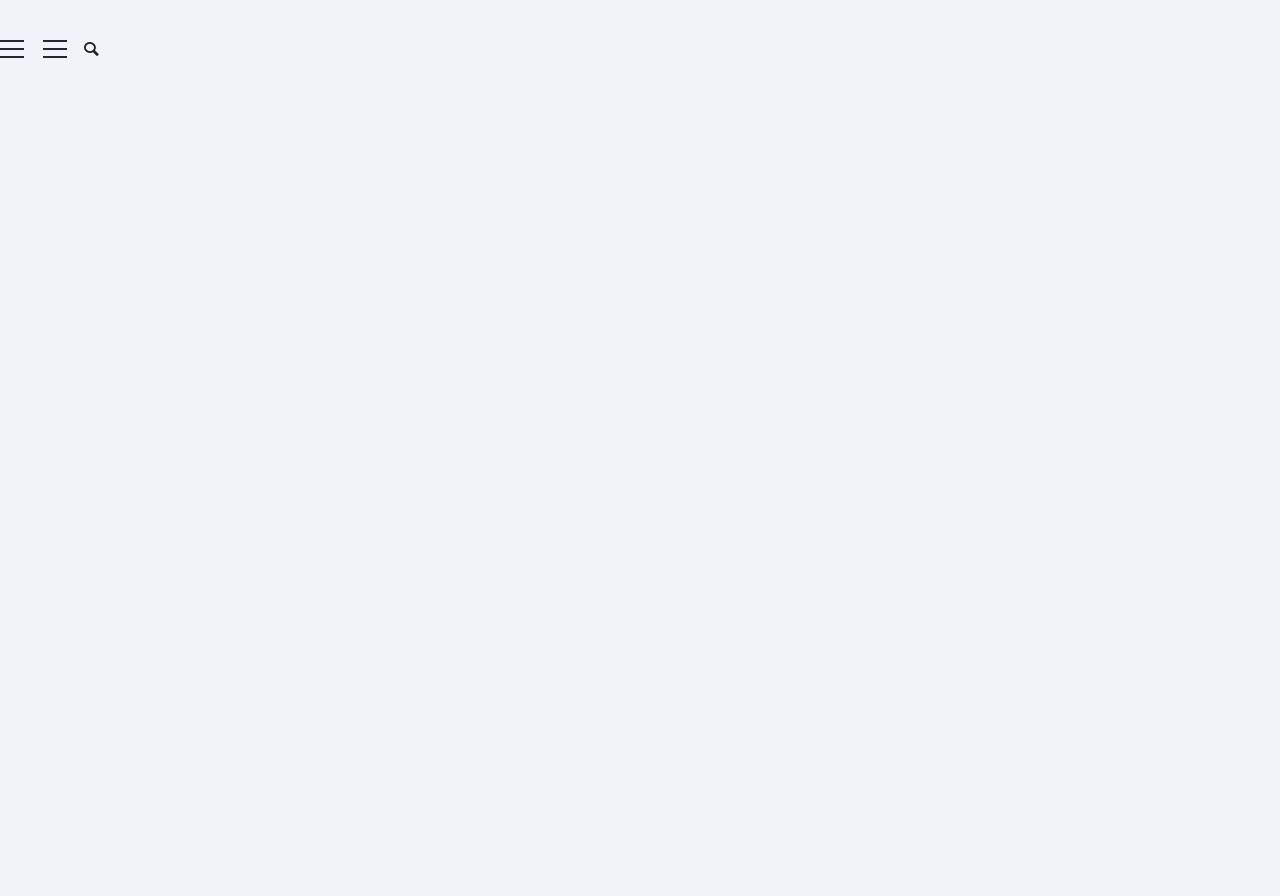Utilize the details in the image to give a detailed response to the question: What is the name of the category that includes 'AIYA Blog'?

I found the answer by looking at the section that lists 'AIYA Blog', 'AIYA Links', 'AIYA News', 'Research & Policy', and 'Uncategorized', which is headed by 'CATEGORIES'.